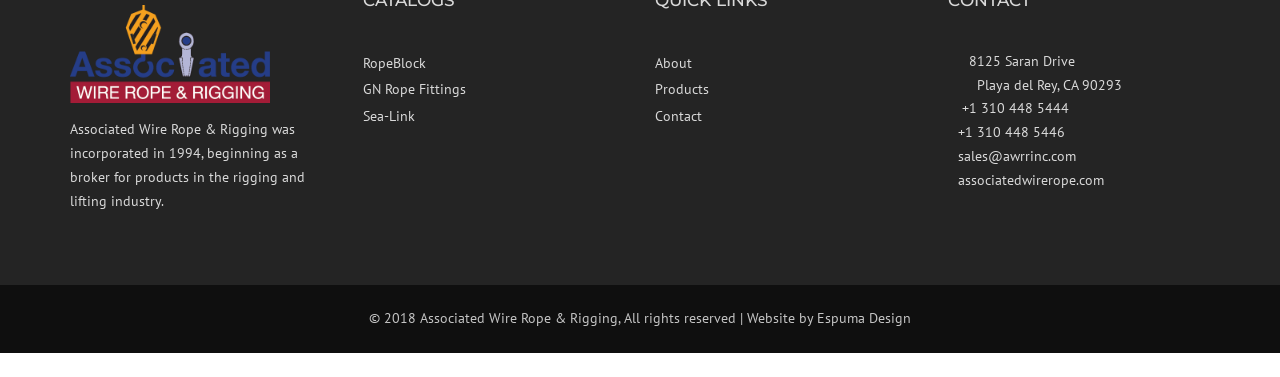Please locate the bounding box coordinates of the element that needs to be clicked to achieve the following instruction: "Click the Facebook icon". The coordinates should be four float numbers between 0 and 1, i.e., [left, top, right, bottom].

None